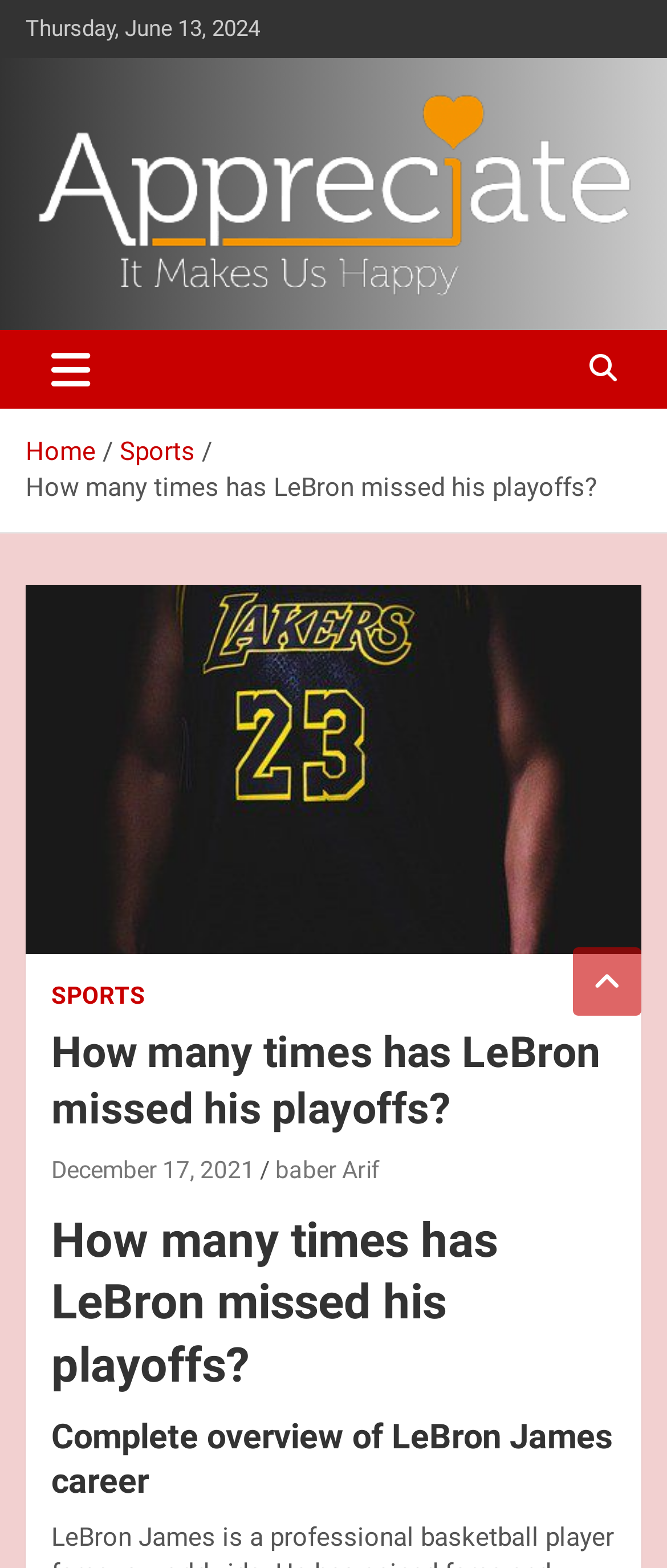Refer to the image and provide a thorough answer to this question:
What is the name of the website?

The name of the website can be found in the top-left corner of the webpage, where it says 'Make & Appreciate'.